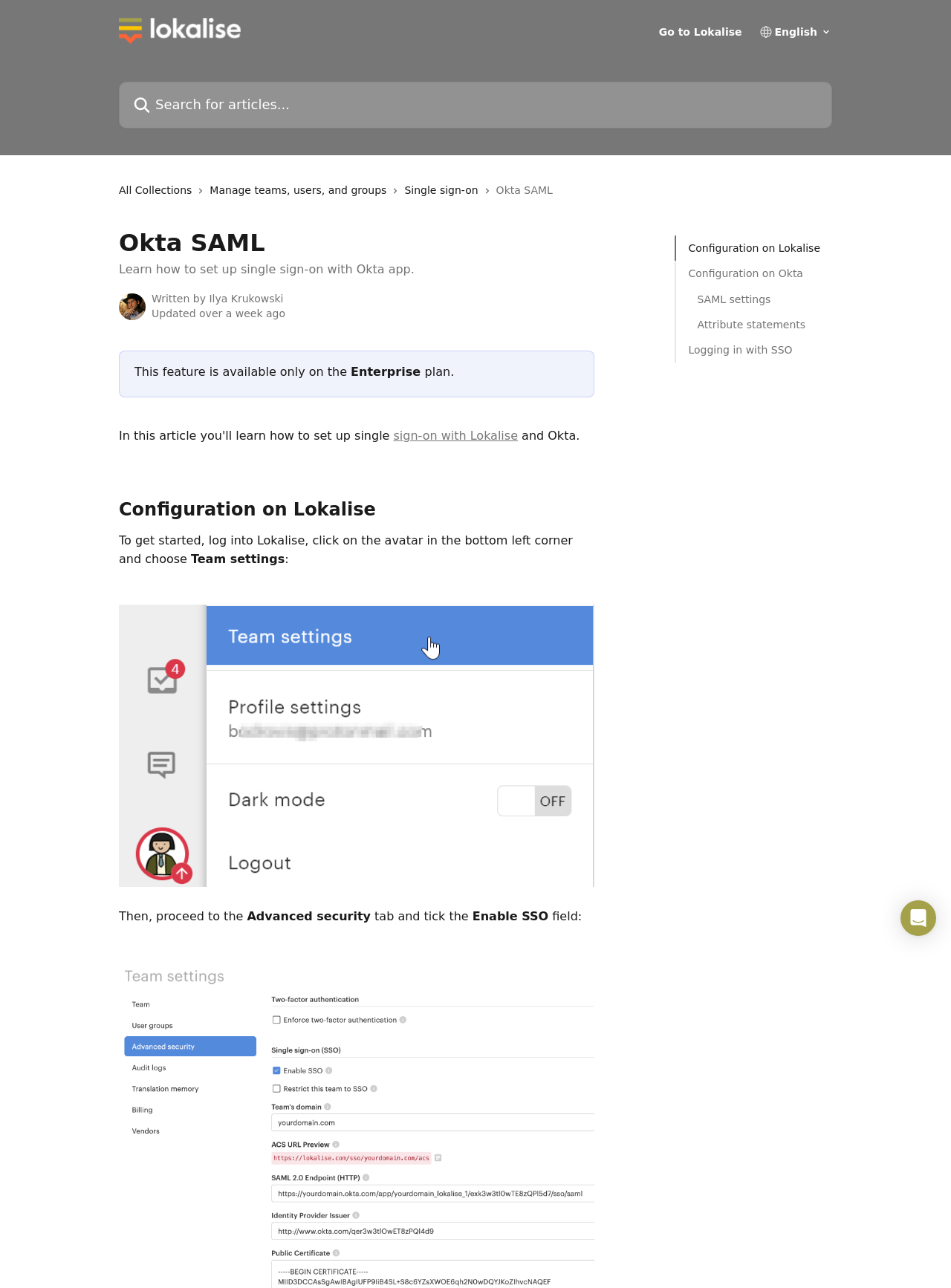What is the purpose of the 'Enable SSO' field?
We need a detailed and exhaustive answer to the question. Please elaborate.

The webpage provides a step-by-step guide on how to set up single sign-on with Okta app. In the 'Advanced security' tab, there is a field called 'Enable SSO'. The purpose of this field is to enable single sign-on, which is the main topic of the webpage.